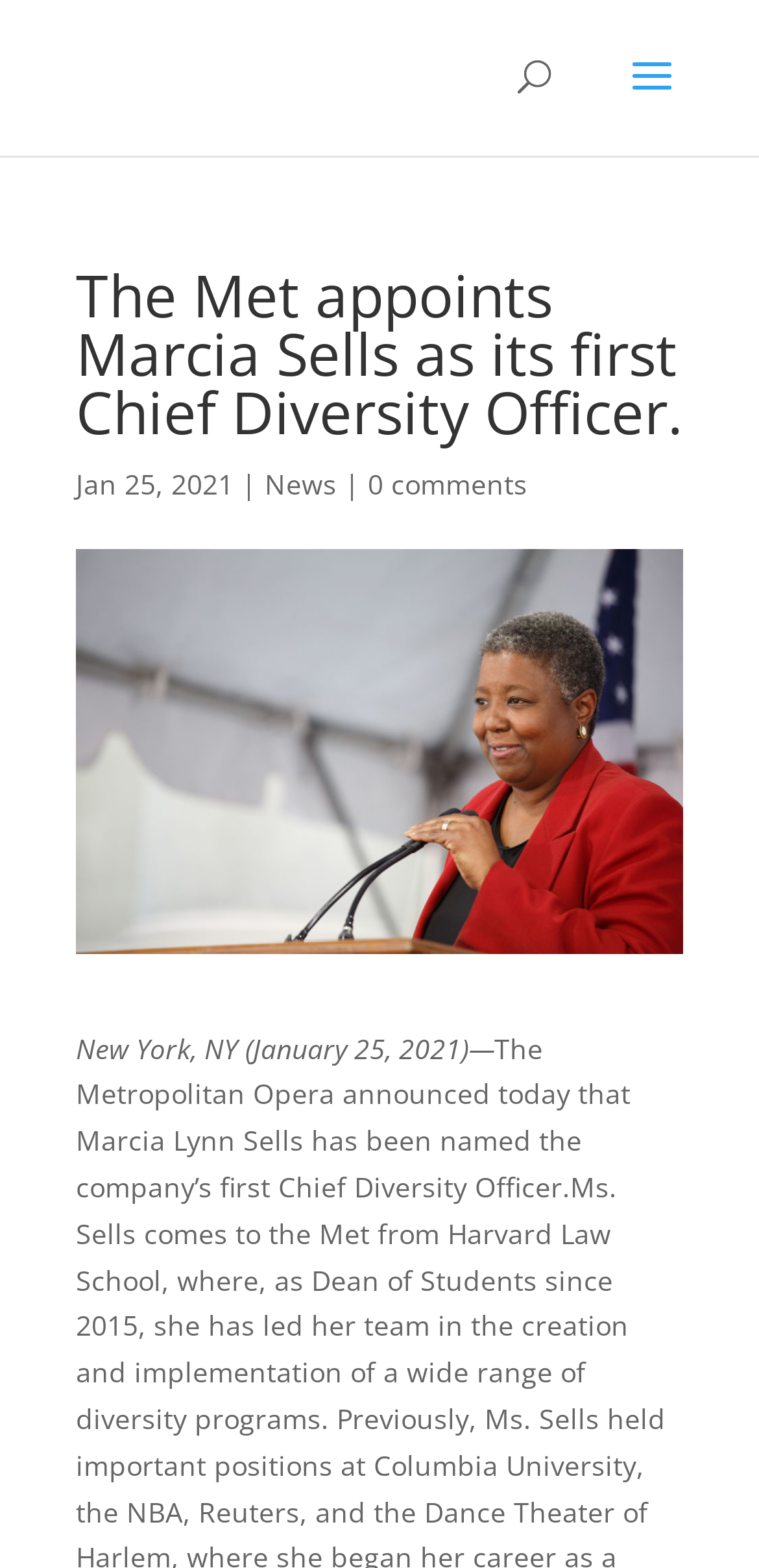How many comments are there on this article?
Look at the image and answer the question using a single word or phrase.

0